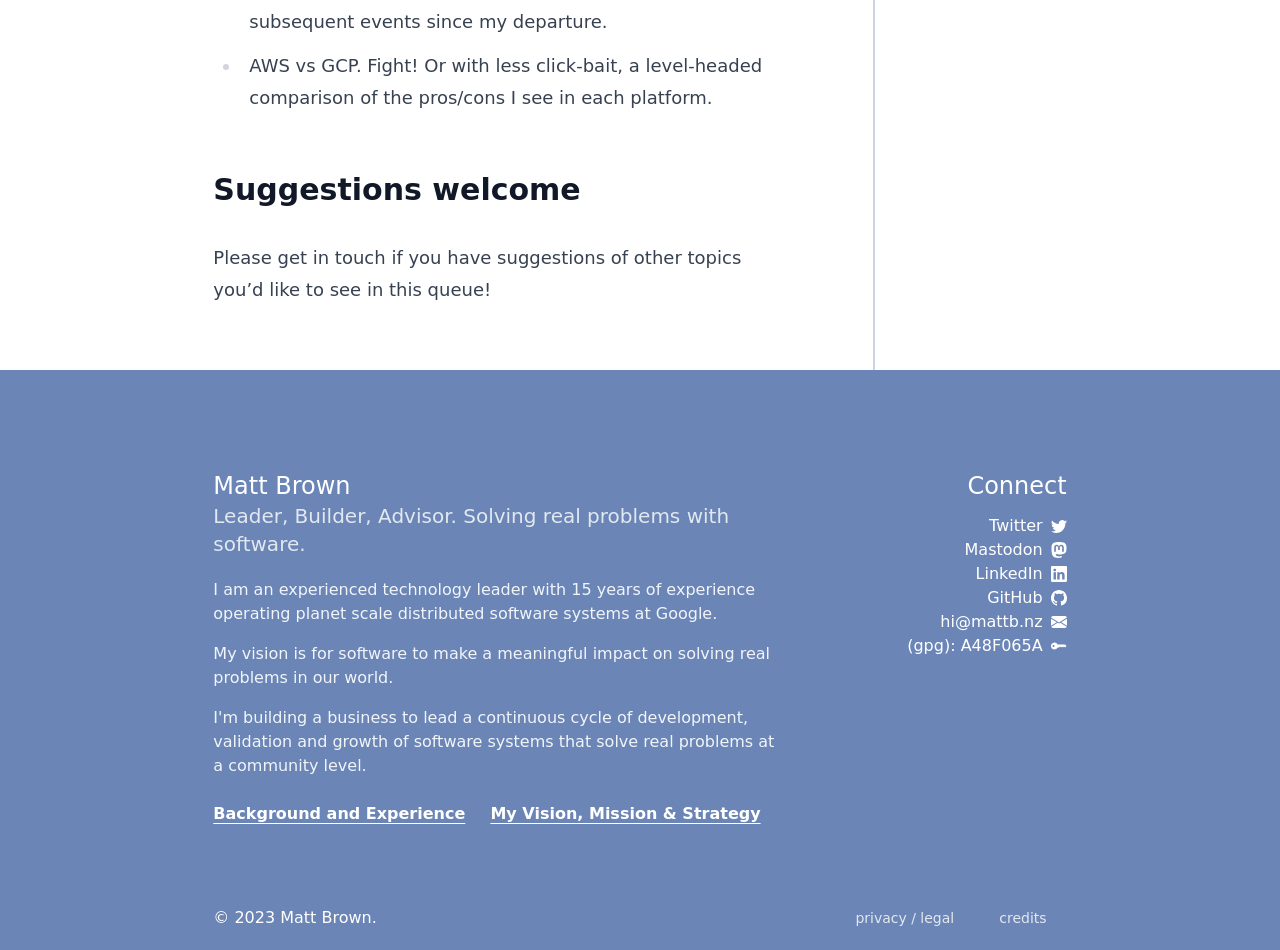Using the element description provided, determine the bounding box coordinates in the format (top-left x, top-left y, bottom-right x, bottom-right y). Ensure that all values are floating point numbers between 0 and 1. Element description: credits

[0.765, 0.958, 0.833, 0.975]